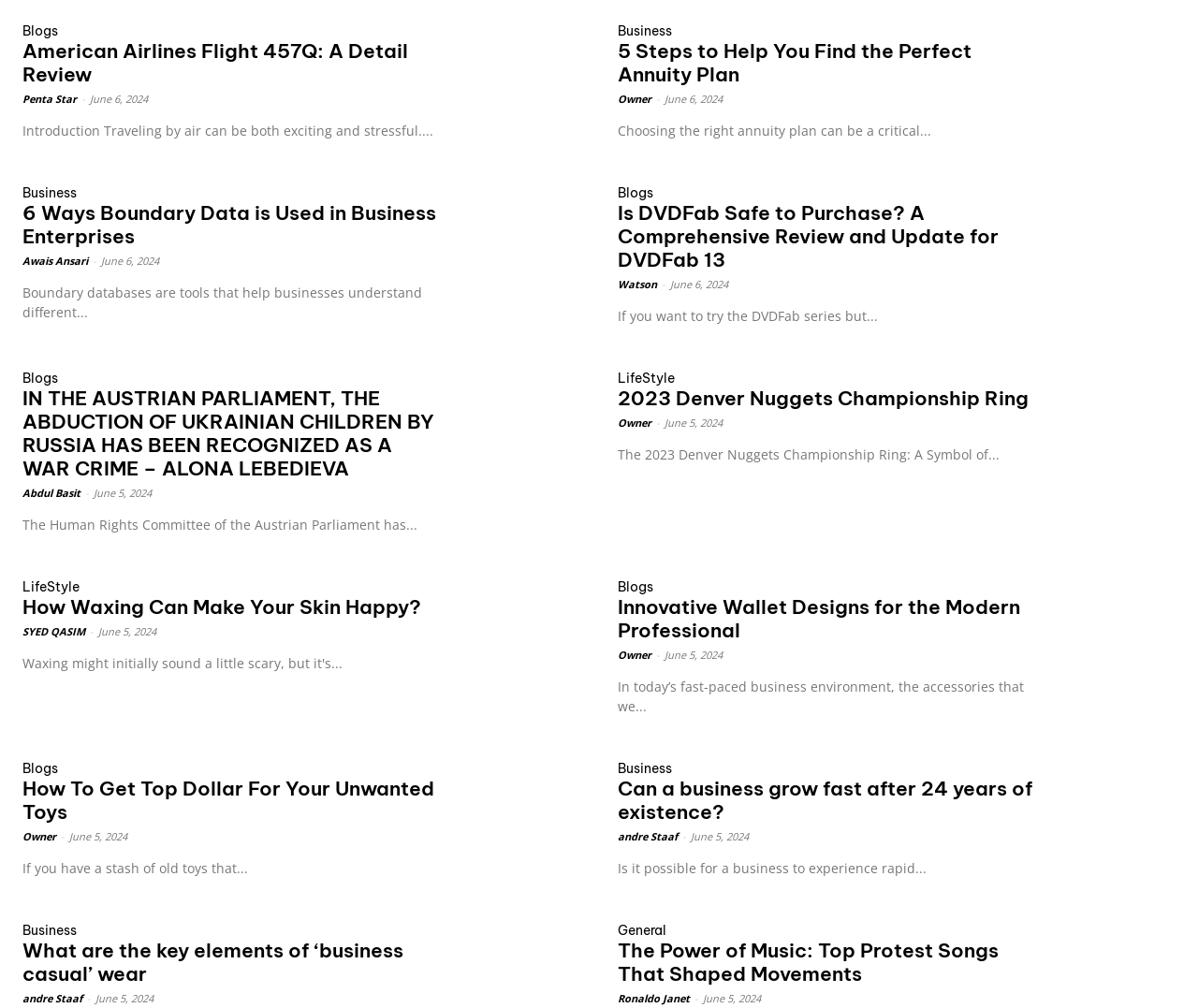Who is the author of the blog post '2023 Denver Nuggets Championship Ring'?
Answer the question with a detailed explanation, including all necessary information.

The author of the blog post is specified by the link element associated with the heading element, which contains the text 'Owner'.